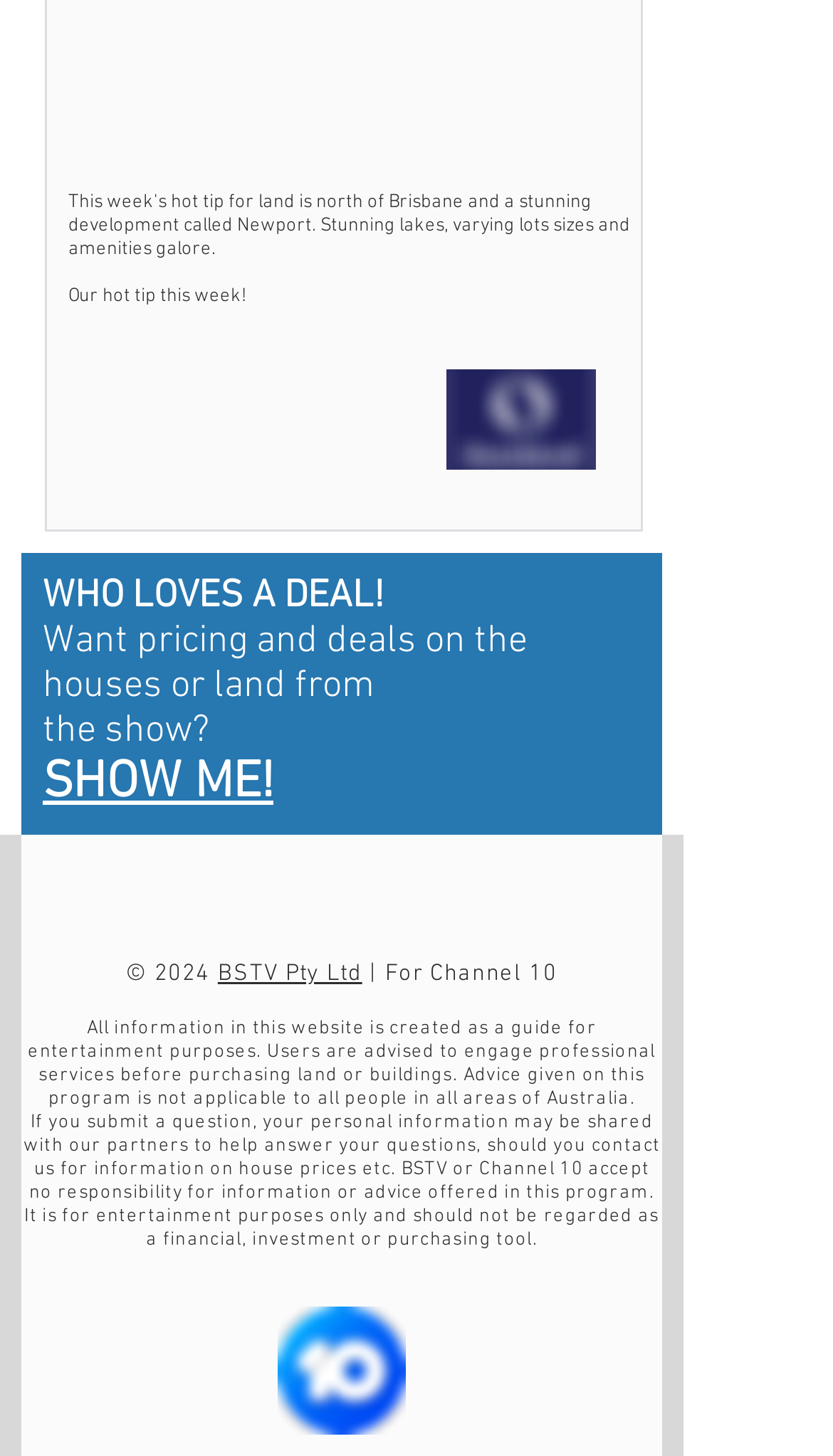Use a single word or phrase to answer the question: 
What is the name of the company that accepts no responsibility for information or advice offered in this program?

BSTV or Channel 10